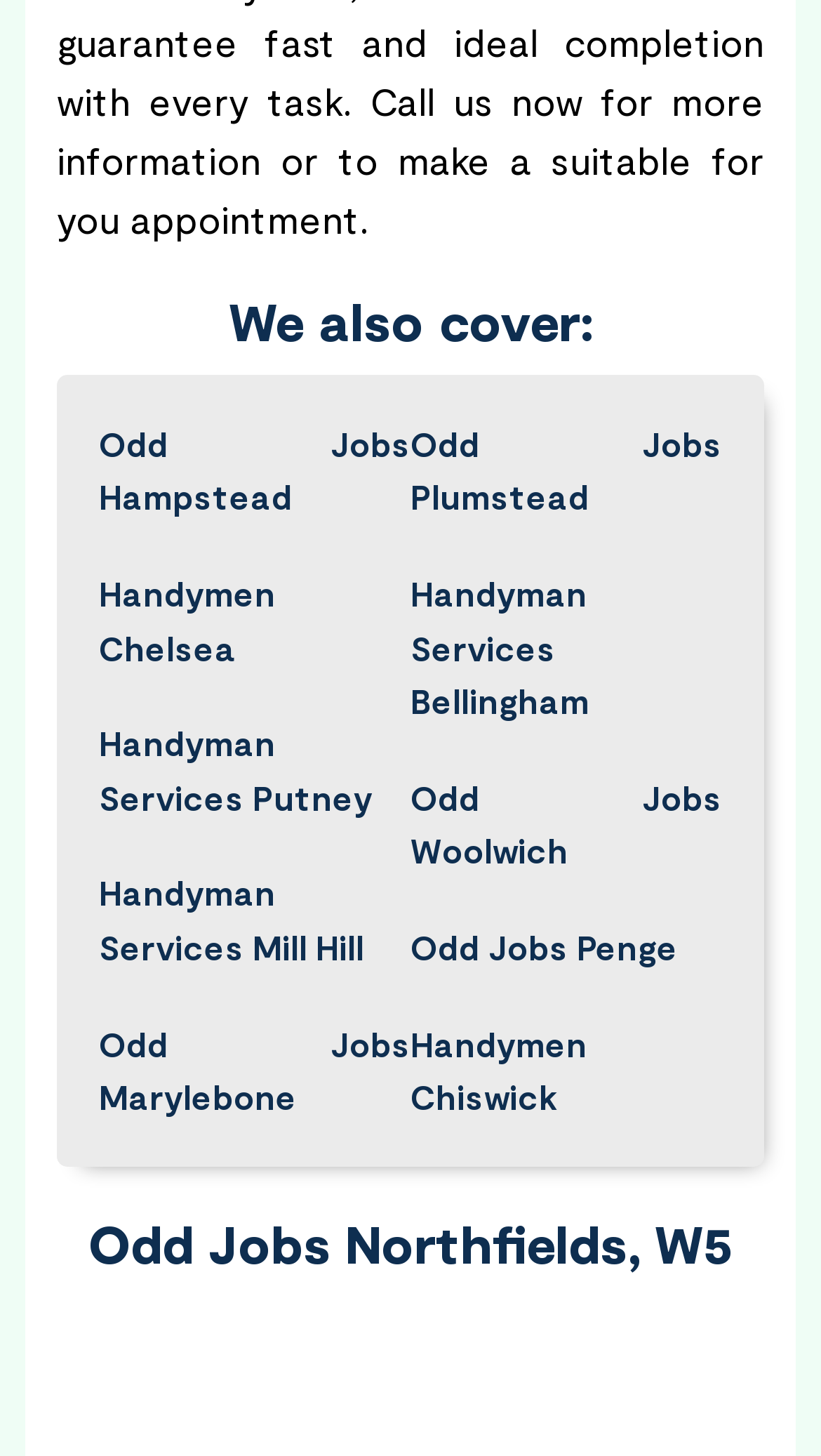Provide your answer in a single word or phrase: 
How many columns of links are there?

2